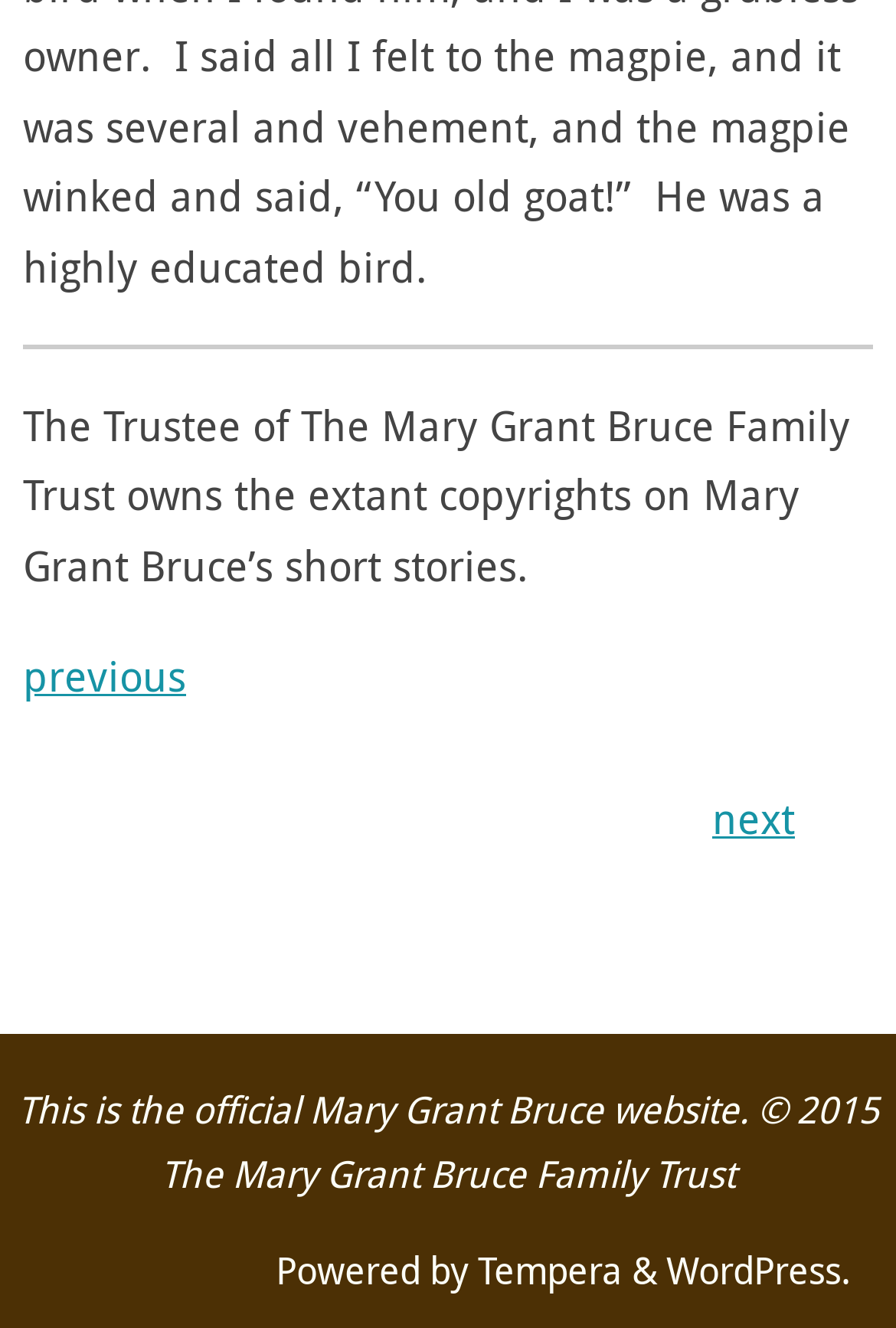What is the copyright year of the website?
Deliver a detailed and extensive answer to the question.

This answer can be obtained by reading the StaticText element with ID 127, which states 'This is the official Mary Grant Bruce website. © 2015 The Mary Grant Bruce Family Trust'